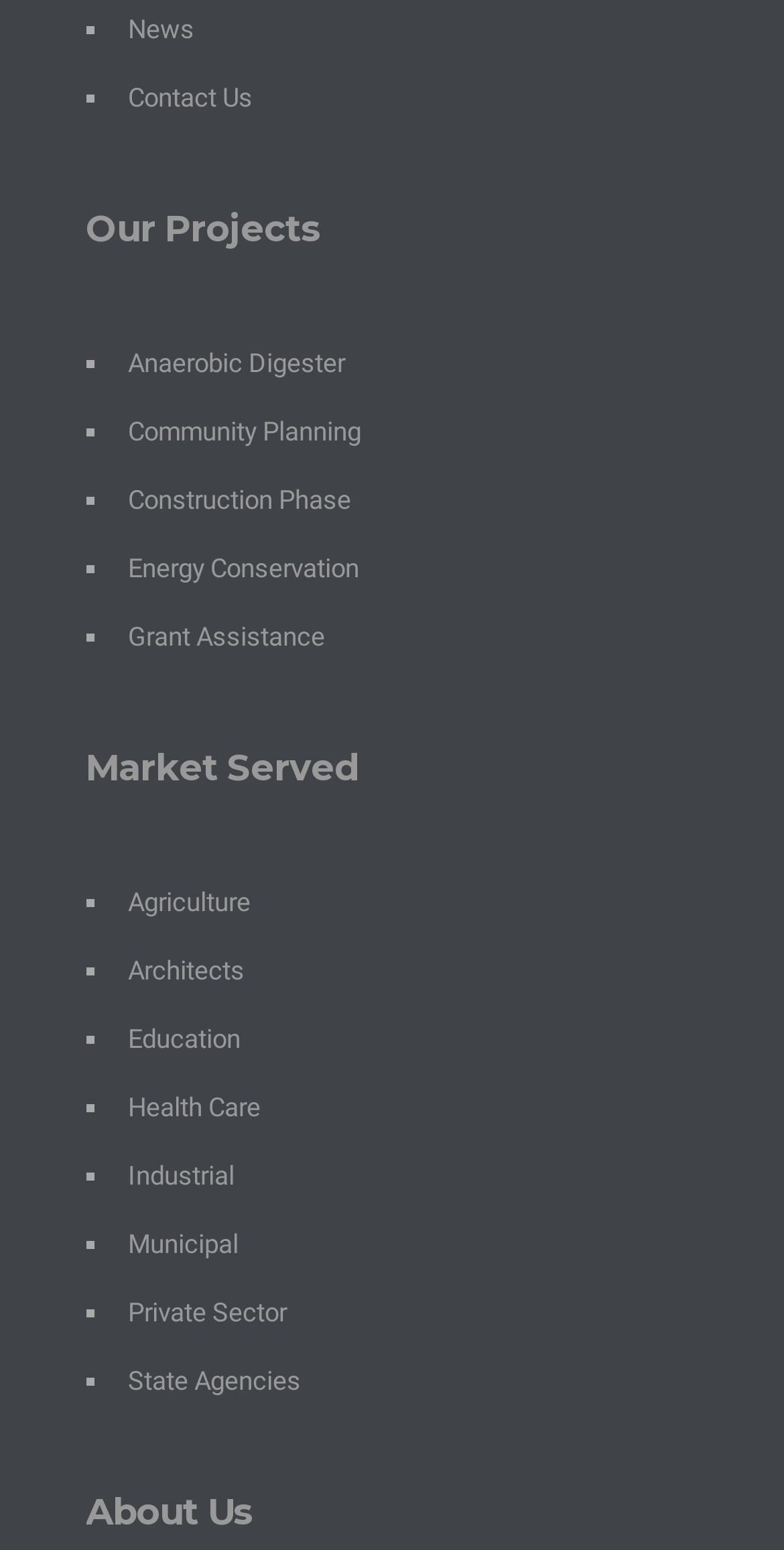Give a one-word or phrase response to the following question: How many list markers are there?

12